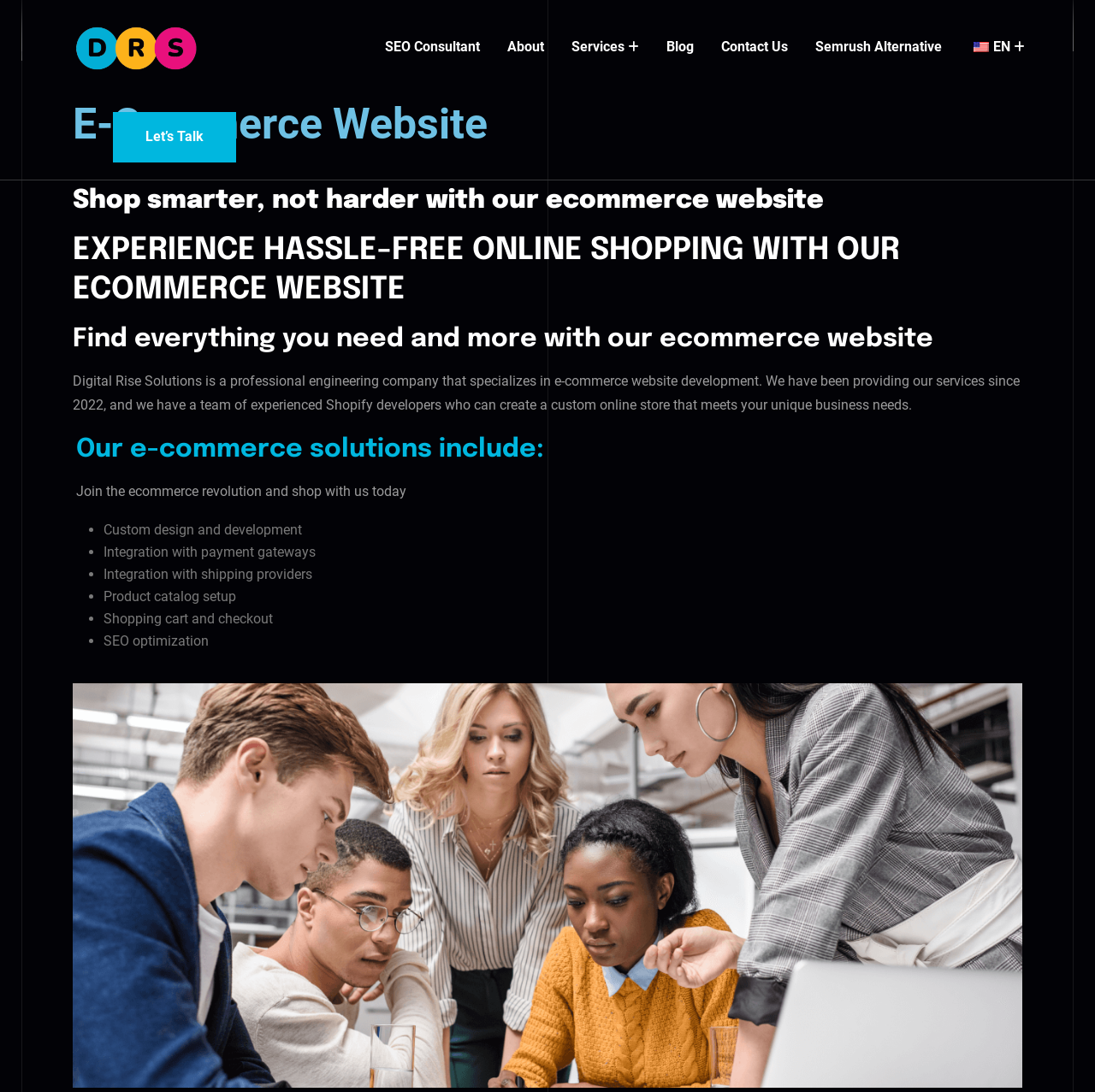Please locate the bounding box coordinates of the element that needs to be clicked to achieve the following instruction: "Explore the 'About' page". The coordinates should be four float numbers between 0 and 1, i.e., [left, top, right, bottom].

[0.463, 0.0, 0.497, 0.086]